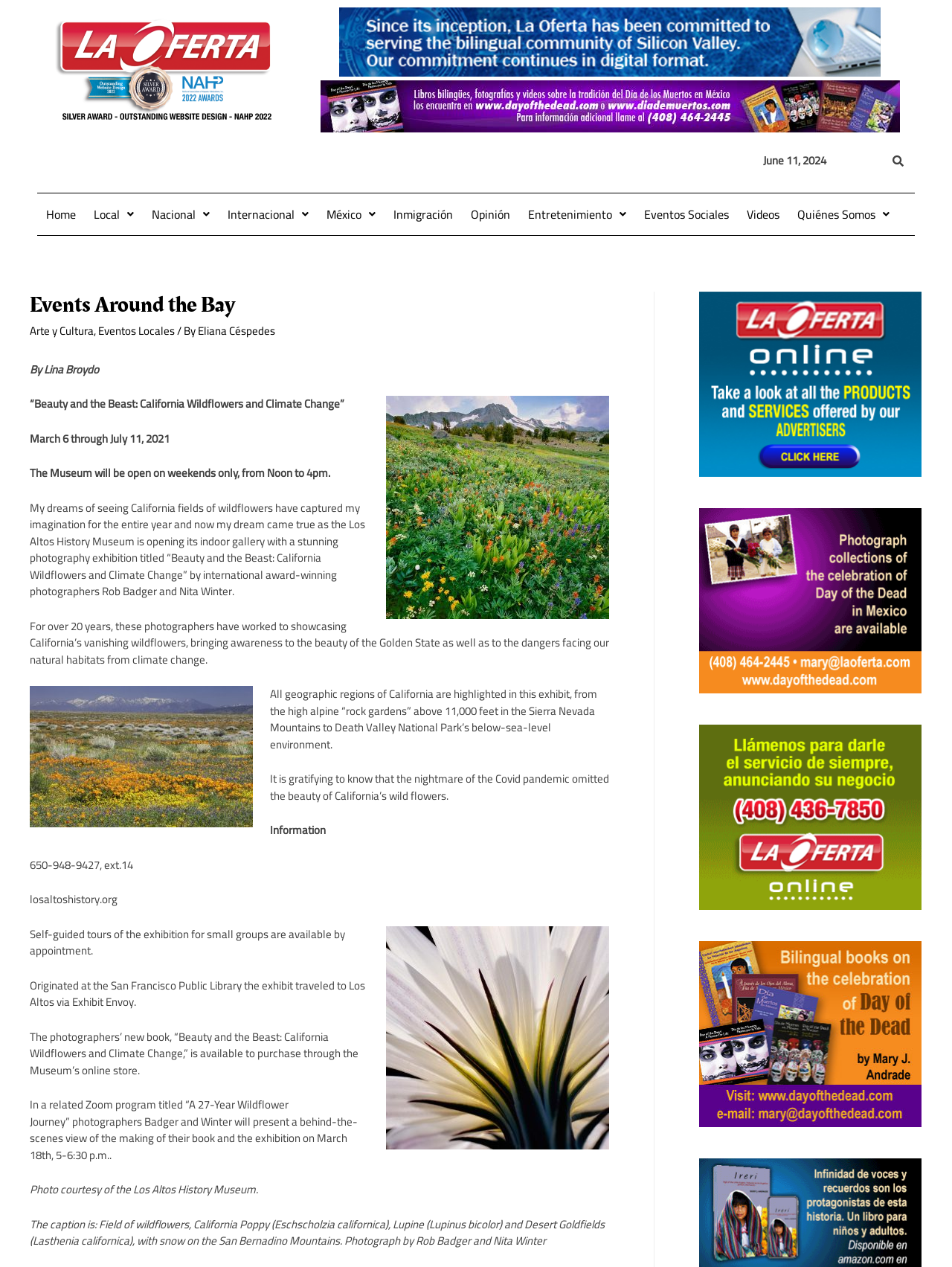Please identify the bounding box coordinates of the element on the webpage that should be clicked to follow this instruction: "View Local events". The bounding box coordinates should be given as four float numbers between 0 and 1, formatted as [left, top, right, bottom].

[0.089, 0.156, 0.15, 0.183]